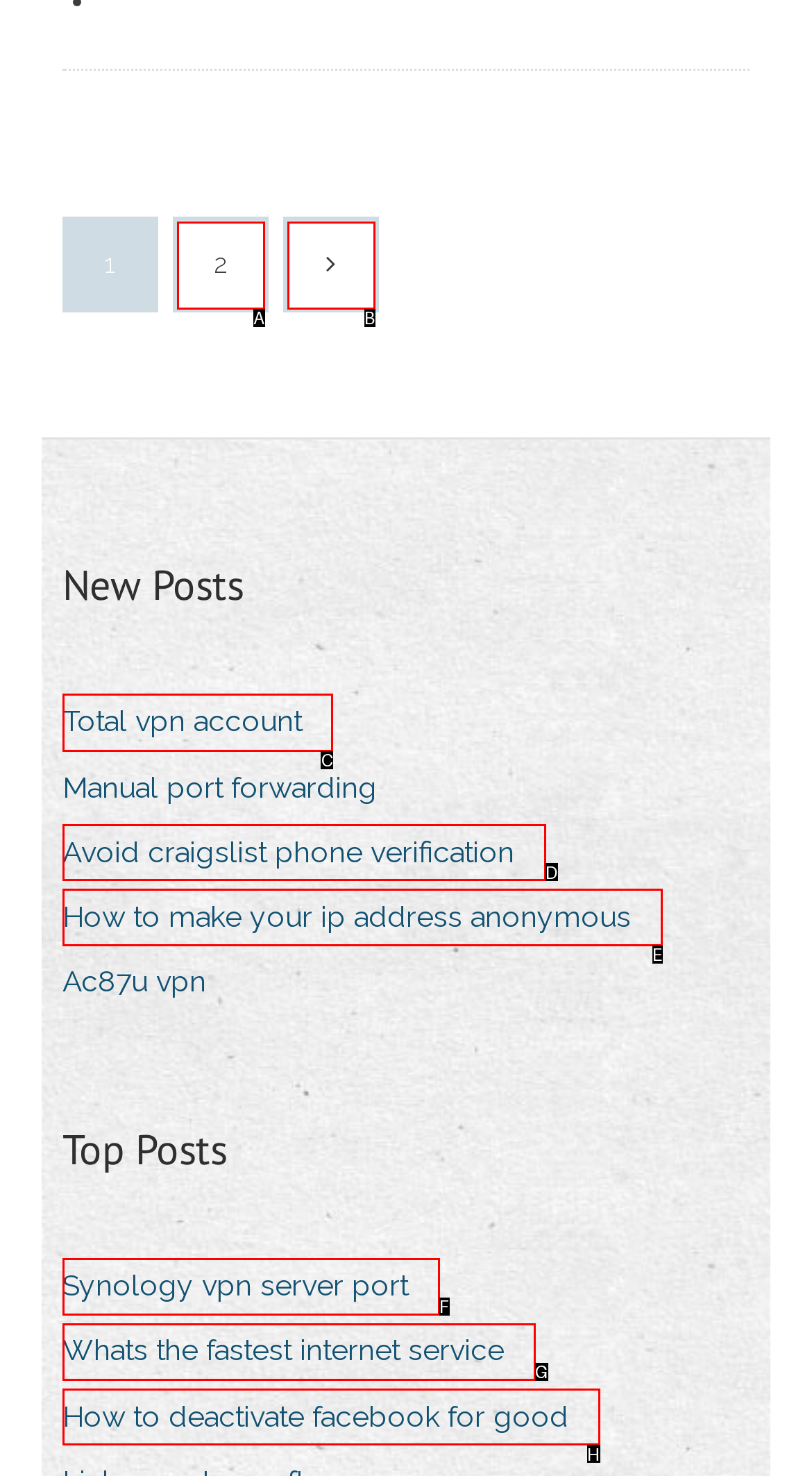Pick the option that should be clicked to perform the following task: View the 'Total vpn account' post
Answer with the letter of the selected option from the available choices.

C